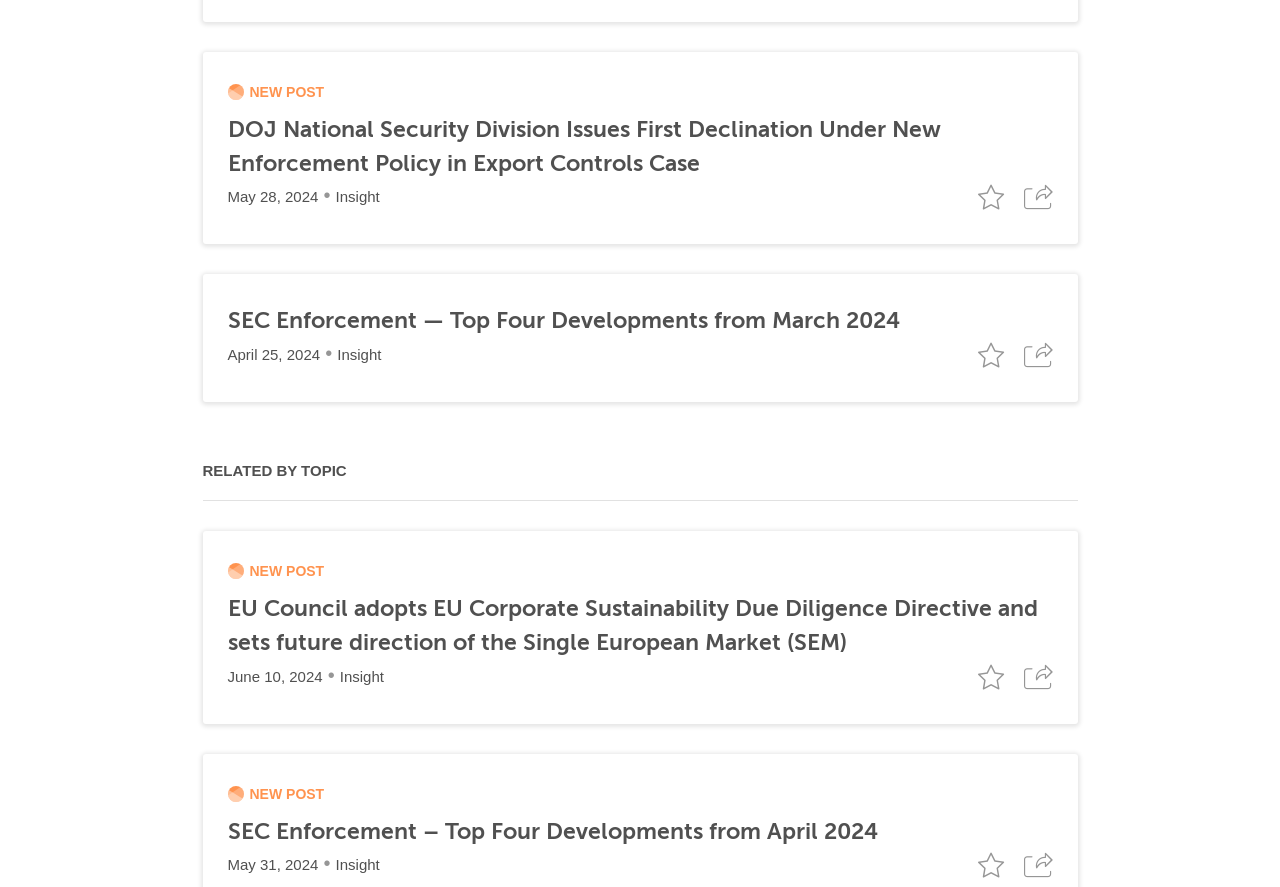Please identify the bounding box coordinates of the region to click in order to complete the given instruction: "Share the article 'SEC Enforcement — Top Four Developments from March 2024'". The coordinates should be four float numbers between 0 and 1, i.e., [left, top, right, bottom].

[0.8, 0.387, 0.822, 0.415]